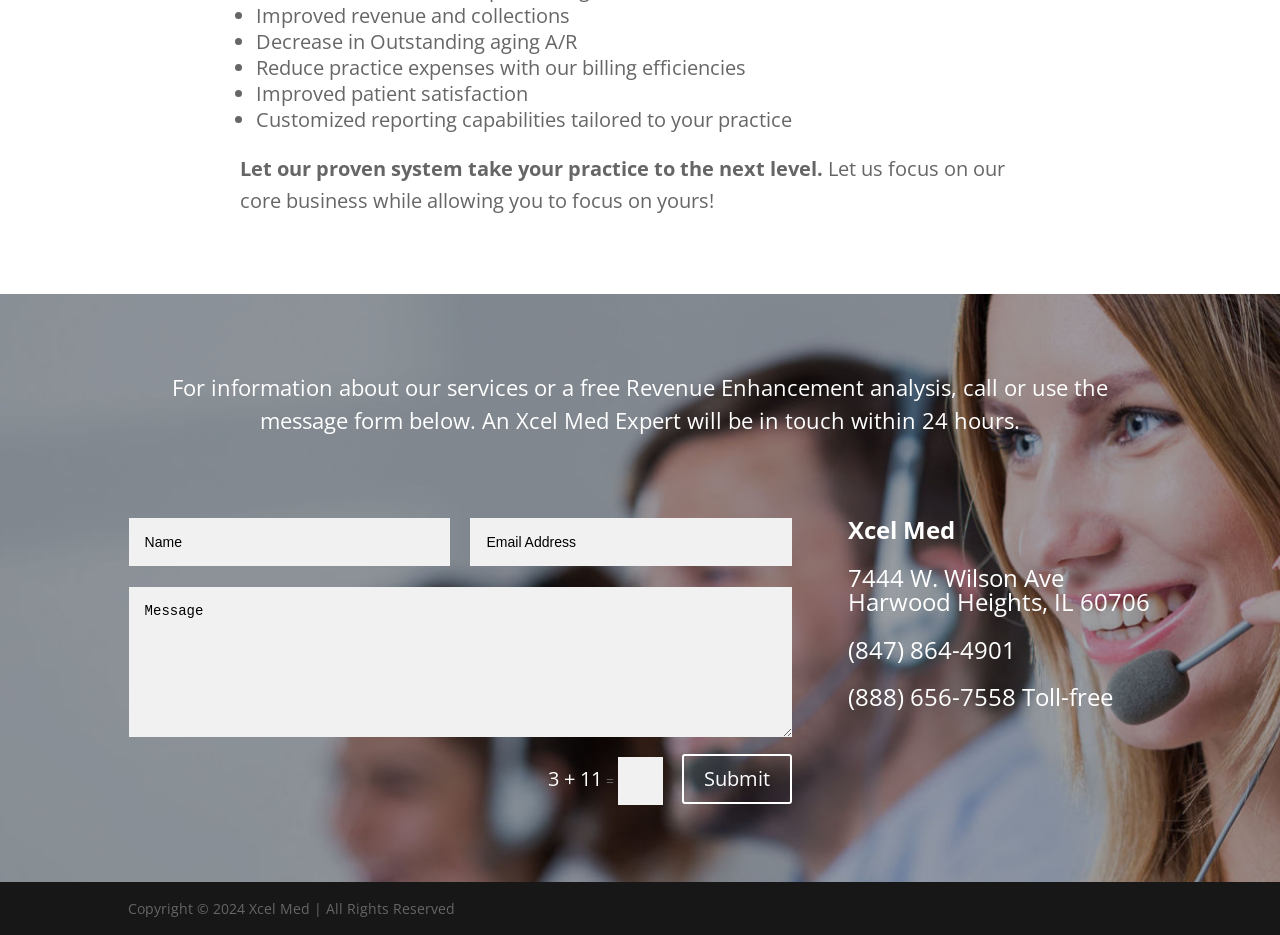Given the description "input value="Message" Message", provide the bounding box coordinates of the corresponding UI element.

[0.1, 0.628, 0.619, 0.788]